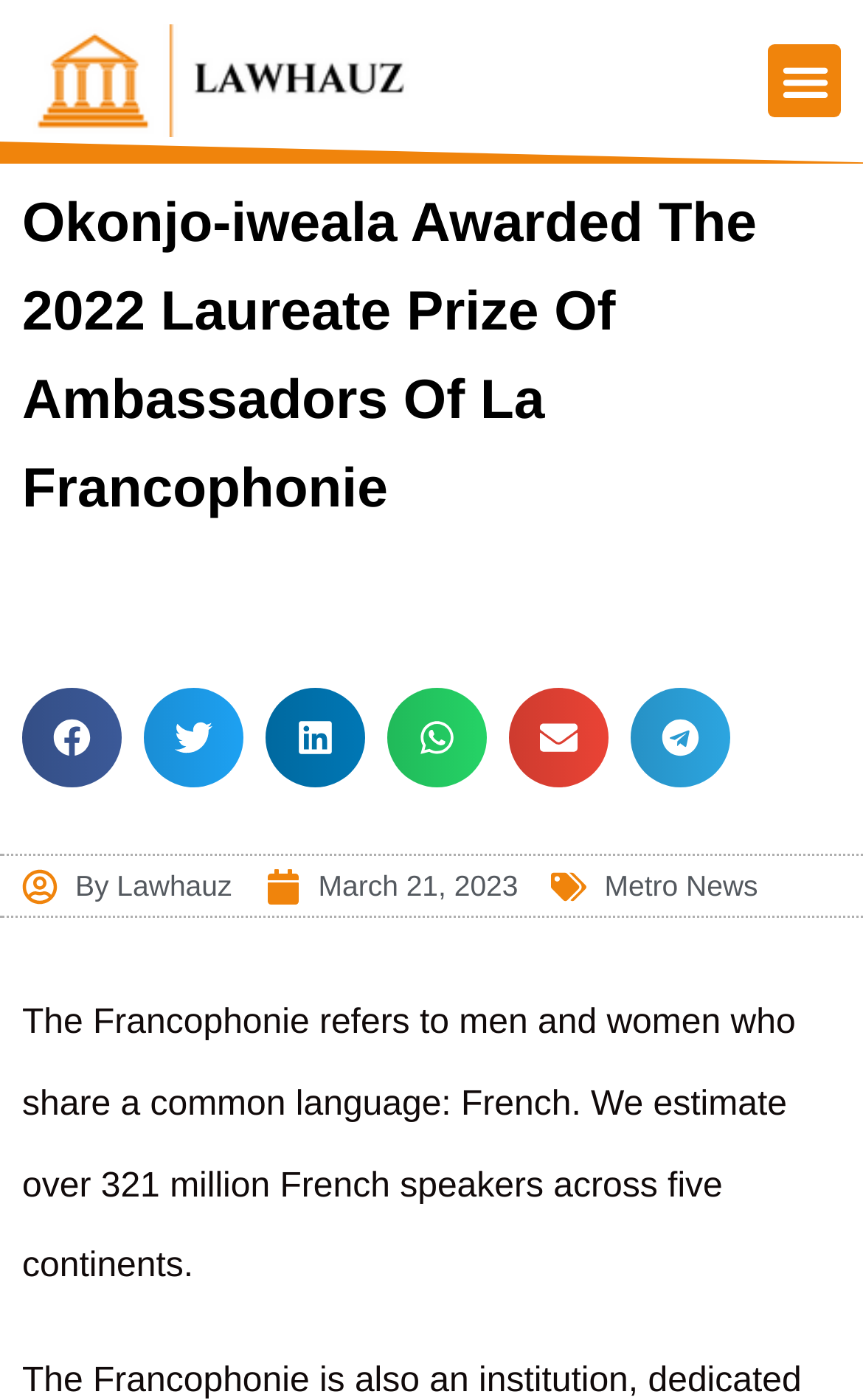Describe all the key features of the webpage in detail.

The webpage appears to be an article or news page, with a focus on the Francophonie and a specific award. At the top left, there is a link, and to the top right, there is a menu toggle button. Below the menu toggle button, there is a heading that reads "Okonjo-iweala Awarded The 2022 Laureate Prize Of Ambassadors Of La Francophonie". 

Below the heading, there are several social media sharing buttons, including Facebook, Twitter, LinkedIn, WhatsApp, email, and Telegram, each accompanied by a small icon. These buttons are aligned horizontally and take up a significant portion of the page width.

Further down, there are three links: one attributed to "By Lawhauz", another indicating the date "March 21, 2023", and a third link to "Metro News". The date link has a small clock icon next to it.

At the bottom of the page, there is a paragraph of text that describes the Francophonie, stating that it refers to people who share a common language, French, and estimates that there are over 321 million French speakers across five continents.